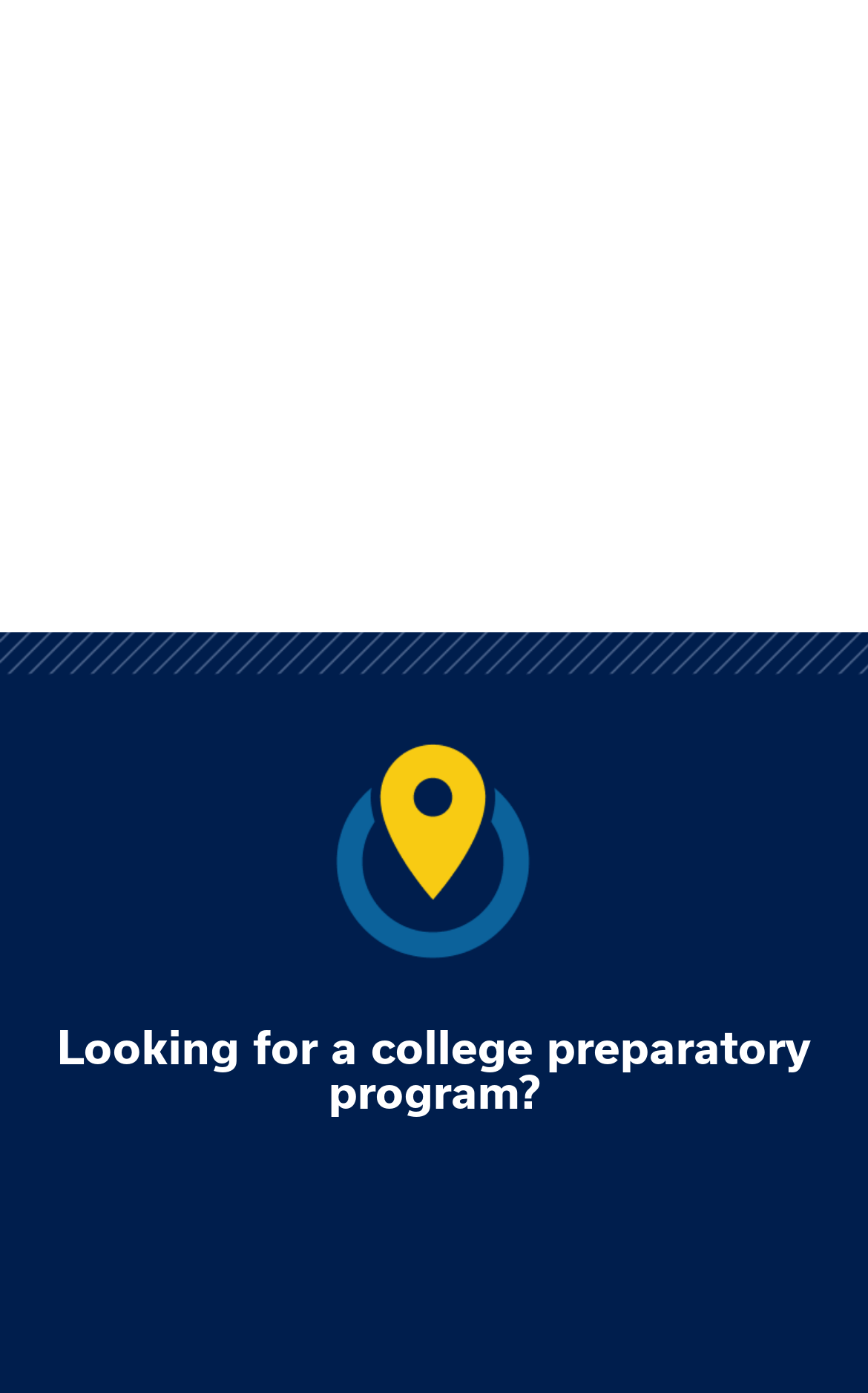Find and provide the bounding box coordinates for the UI element described with: "Temple University".

[0.153, 0.21, 0.548, 0.258]